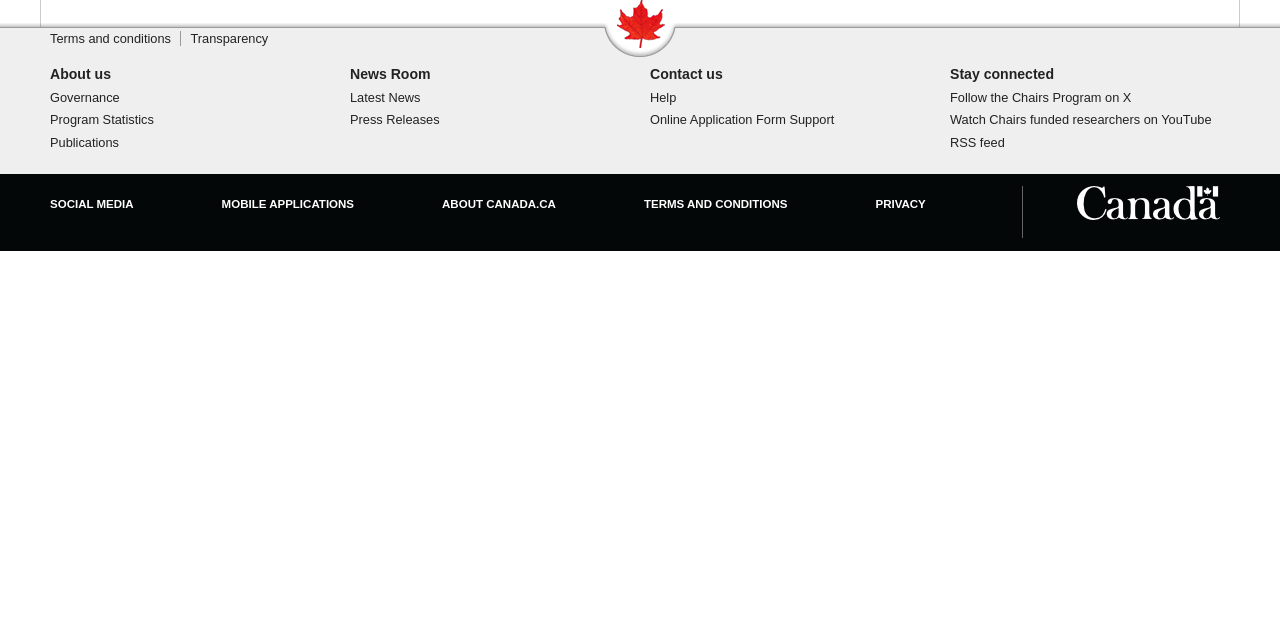Using the provided description Social media, find the bounding box coordinates for the UI element. Provide the coordinates in (top-left x, top-left y, bottom-right x, bottom-right y) format, ensuring all values are between 0 and 1.

[0.039, 0.31, 0.104, 0.328]